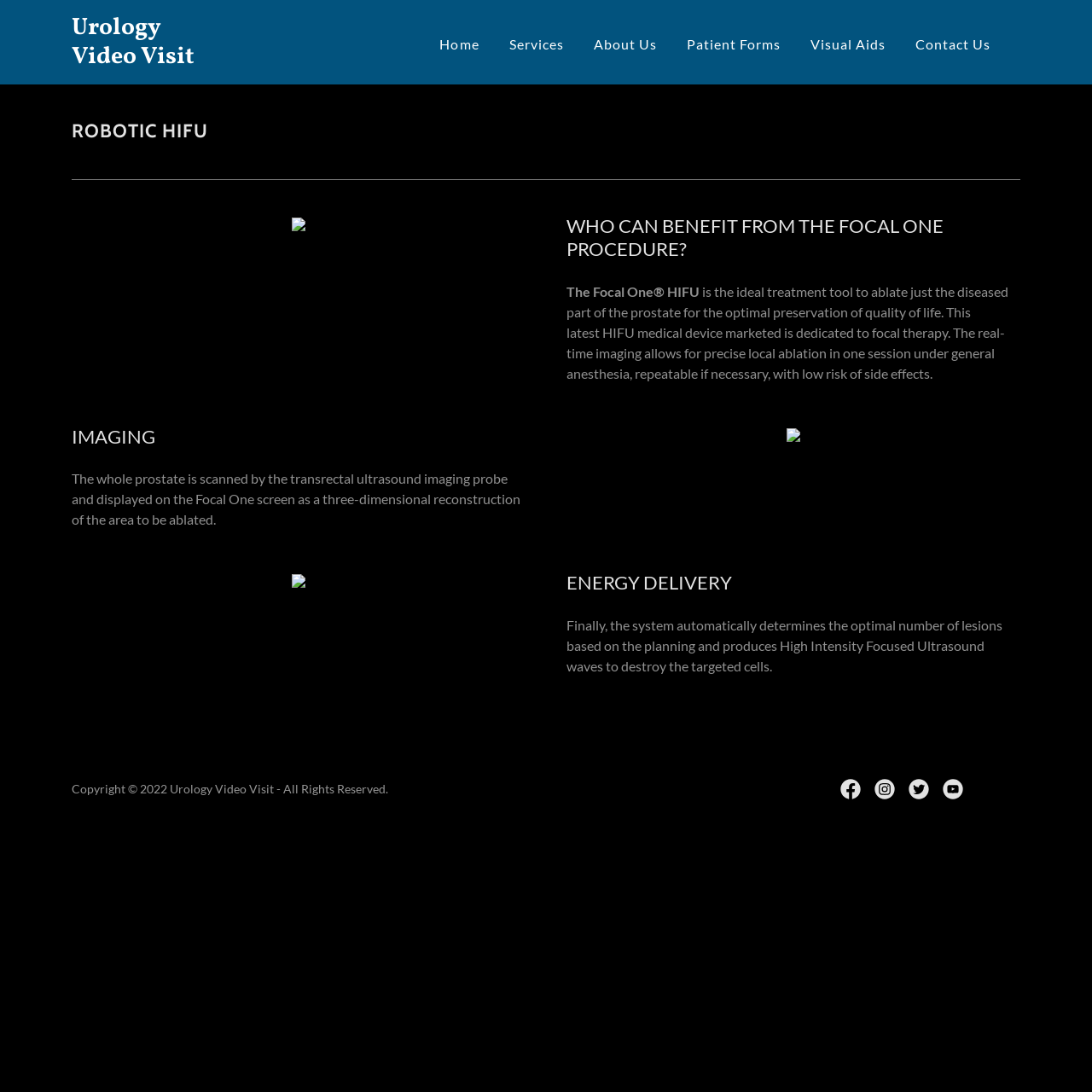Return the bounding box coordinates of the UI element that corresponds to this description: "Interiors". The coordinates must be given as four float numbers in the range of 0 and 1, [left, top, right, bottom].

None